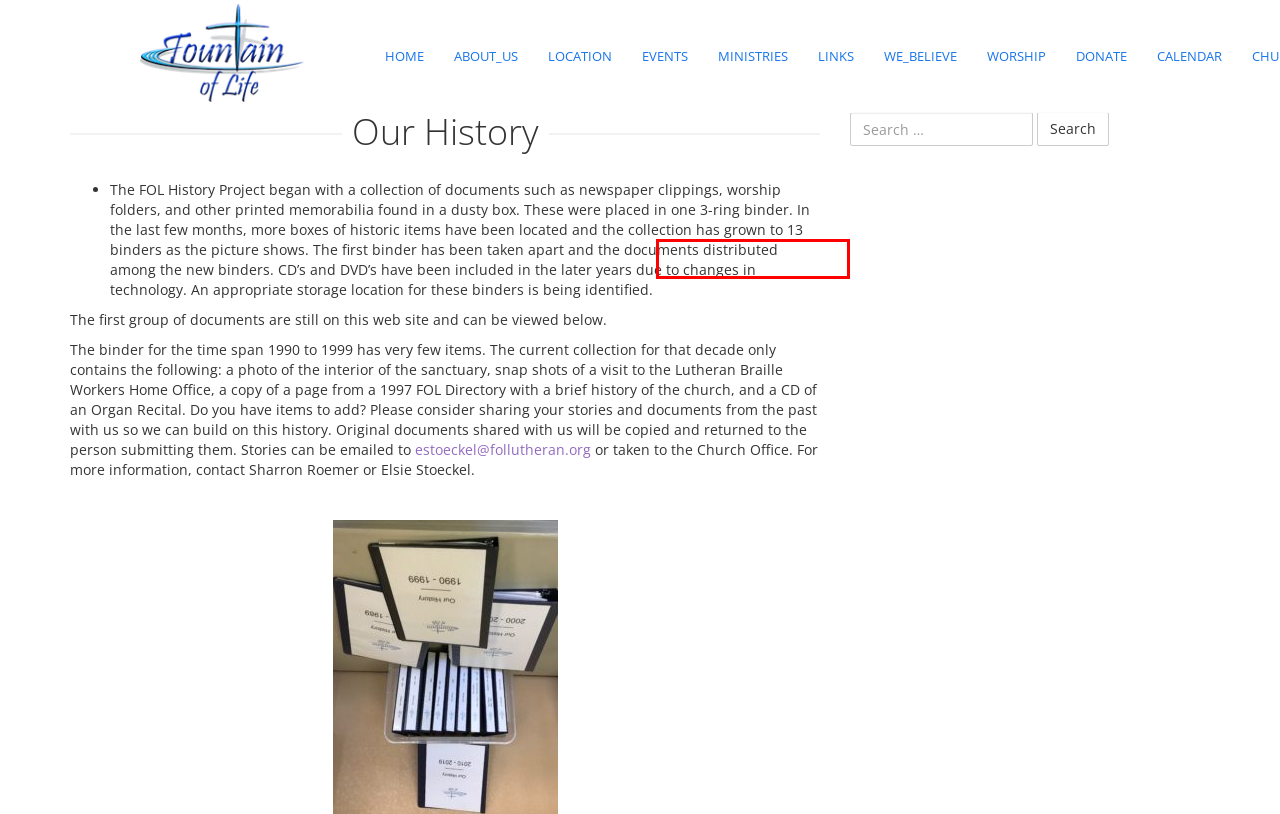You have a screenshot of a webpage with a red bounding box around a UI element. Determine which webpage description best matches the new webpage that results from clicking the element in the bounding box. Here are the candidates:
A. Calendar – Fountain of Life Lutheran Church
B. Missions – Fountain of Life Lutheran Church
C. What We Believe – Fountain of Life Lutheran Church
D. Weekly – Fountain of Life Lutheran Church
E. Pastoral Counseling – Fountain of Life Lutheran Church
F. Carl Heldt Artwork – Fountain of Life Lutheran Church
G. Slide 2 – Fountain of Life Lutheran Church
H. Who is Jesus? – Fountain of Life Lutheran Church

B